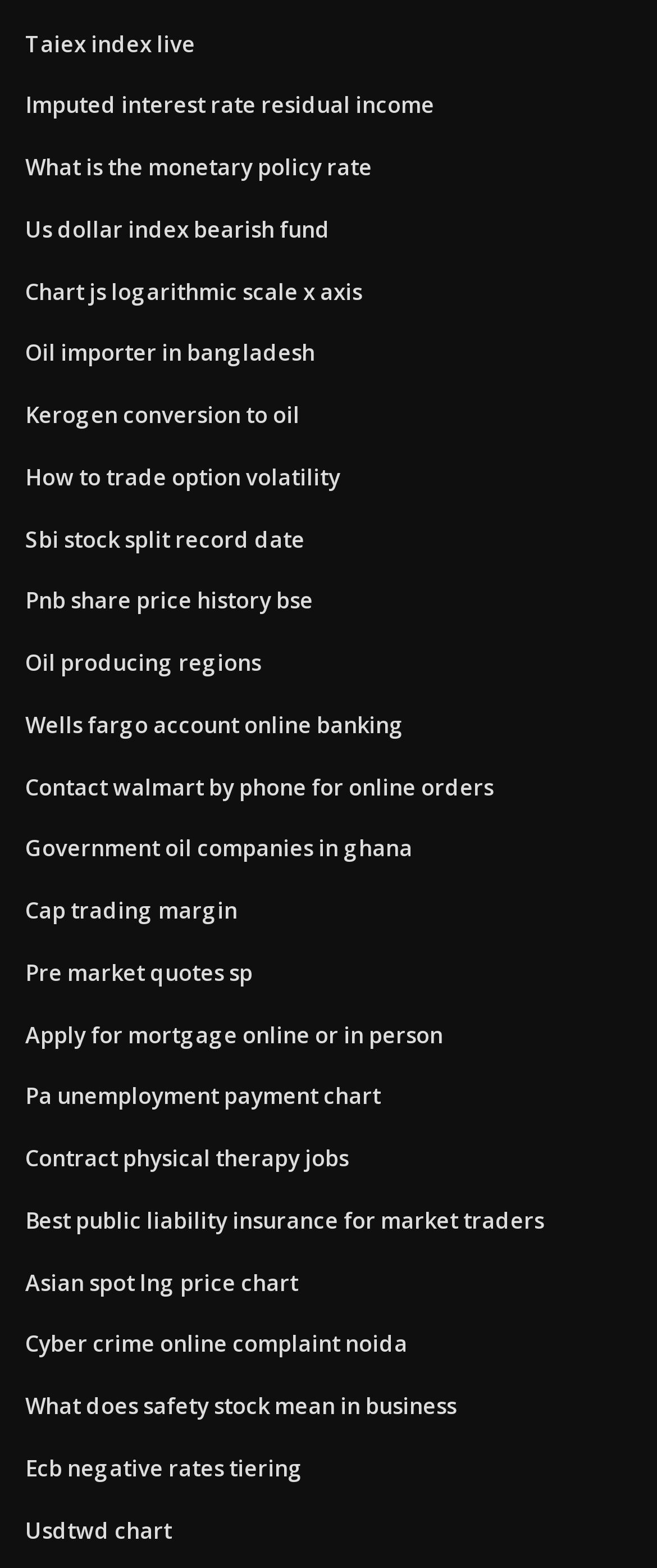Identify the bounding box coordinates of the region that needs to be clicked to carry out this instruction: "Explore Chart js logarithmic scale x axis". Provide these coordinates as four float numbers ranging from 0 to 1, i.e., [left, top, right, bottom].

[0.038, 0.176, 0.551, 0.195]